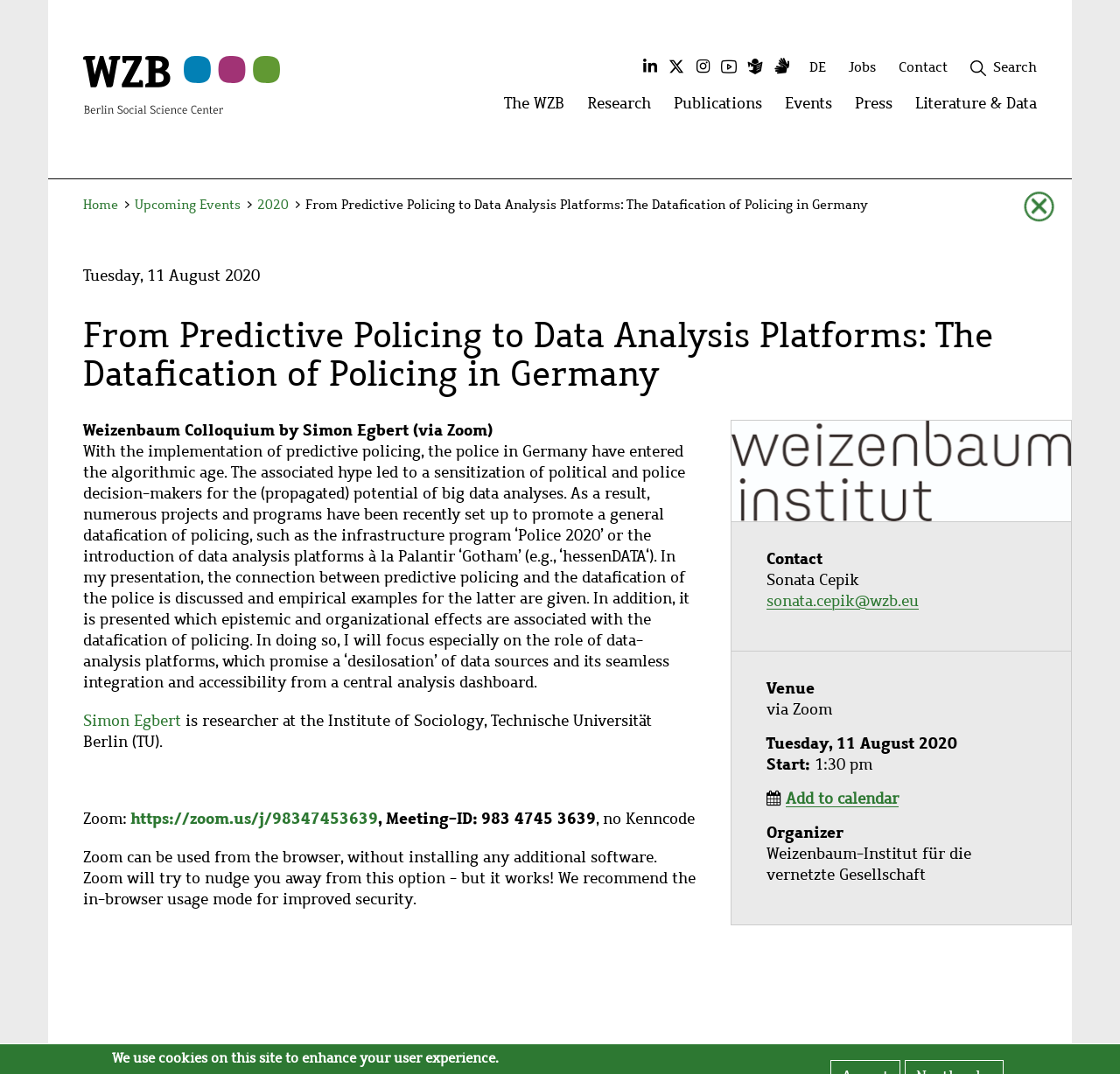Kindly determine the bounding box coordinates for the area that needs to be clicked to execute this instruction: "Click the 'Search' link".

[0.856, 0.054, 0.936, 0.079]